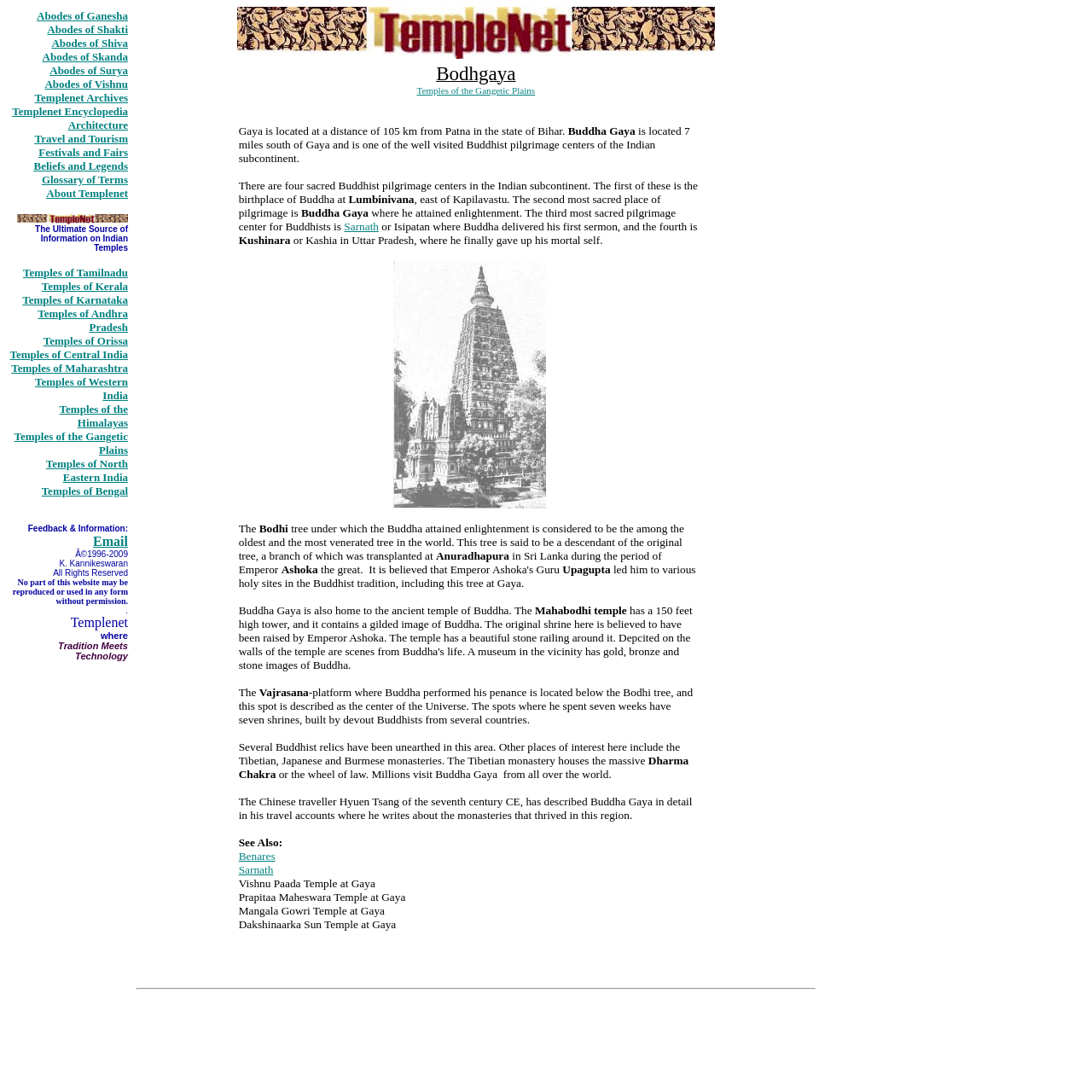Show me the bounding box coordinates of the clickable region to achieve the task as per the instruction: "Open Templenet Archives".

[0.032, 0.084, 0.117, 0.095]